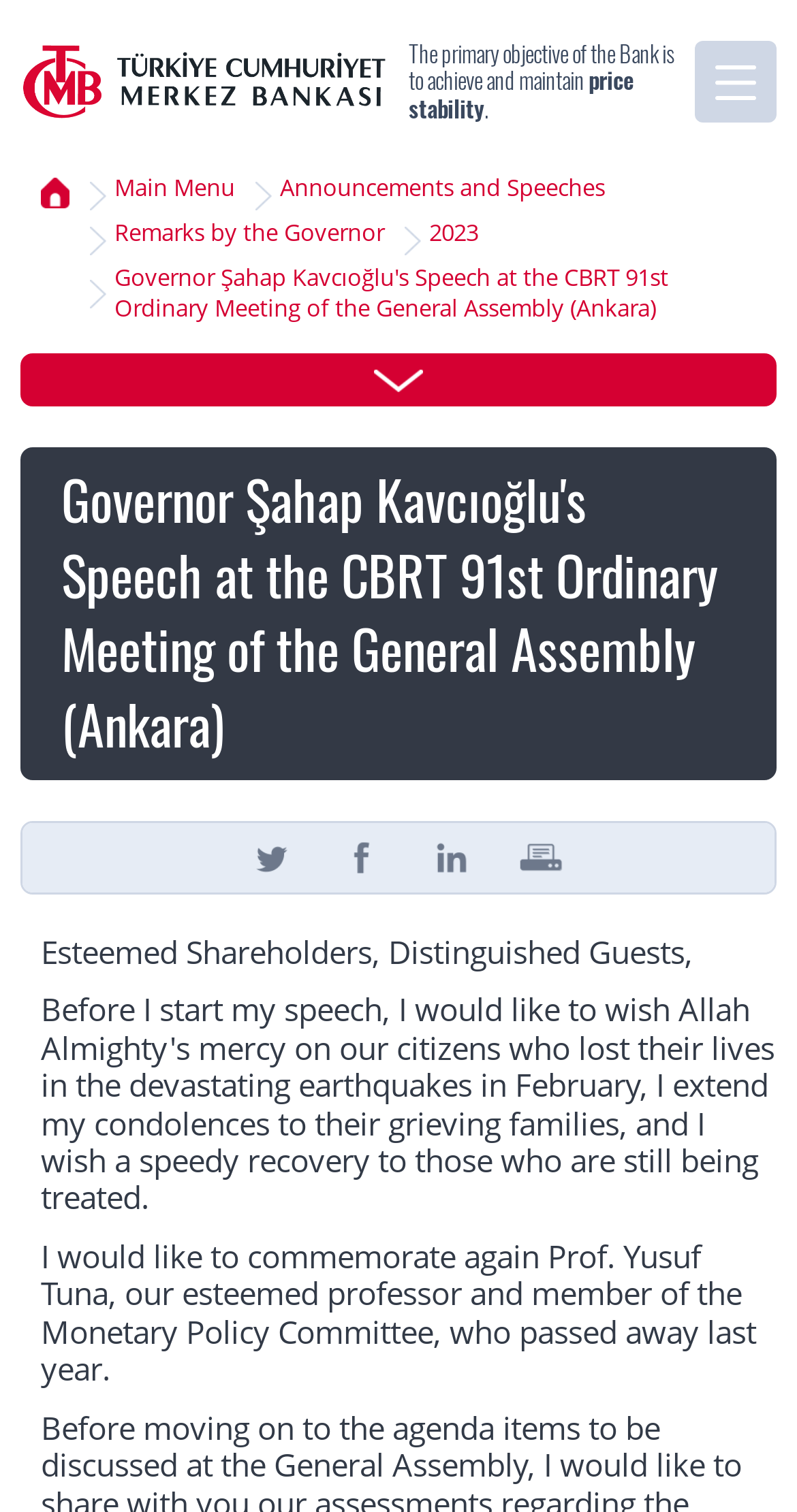Please use the details from the image to answer the following question comprehensively:
What is the title of the speech by the Governor?

The title of the speech by the Governor is mentioned in the link and heading elements on the webpage, which states 'Governor Şahap Kavcıoğlu's Speech at the CBRT 91st Ordinary Meeting of the General Assembly (Ankara)'.